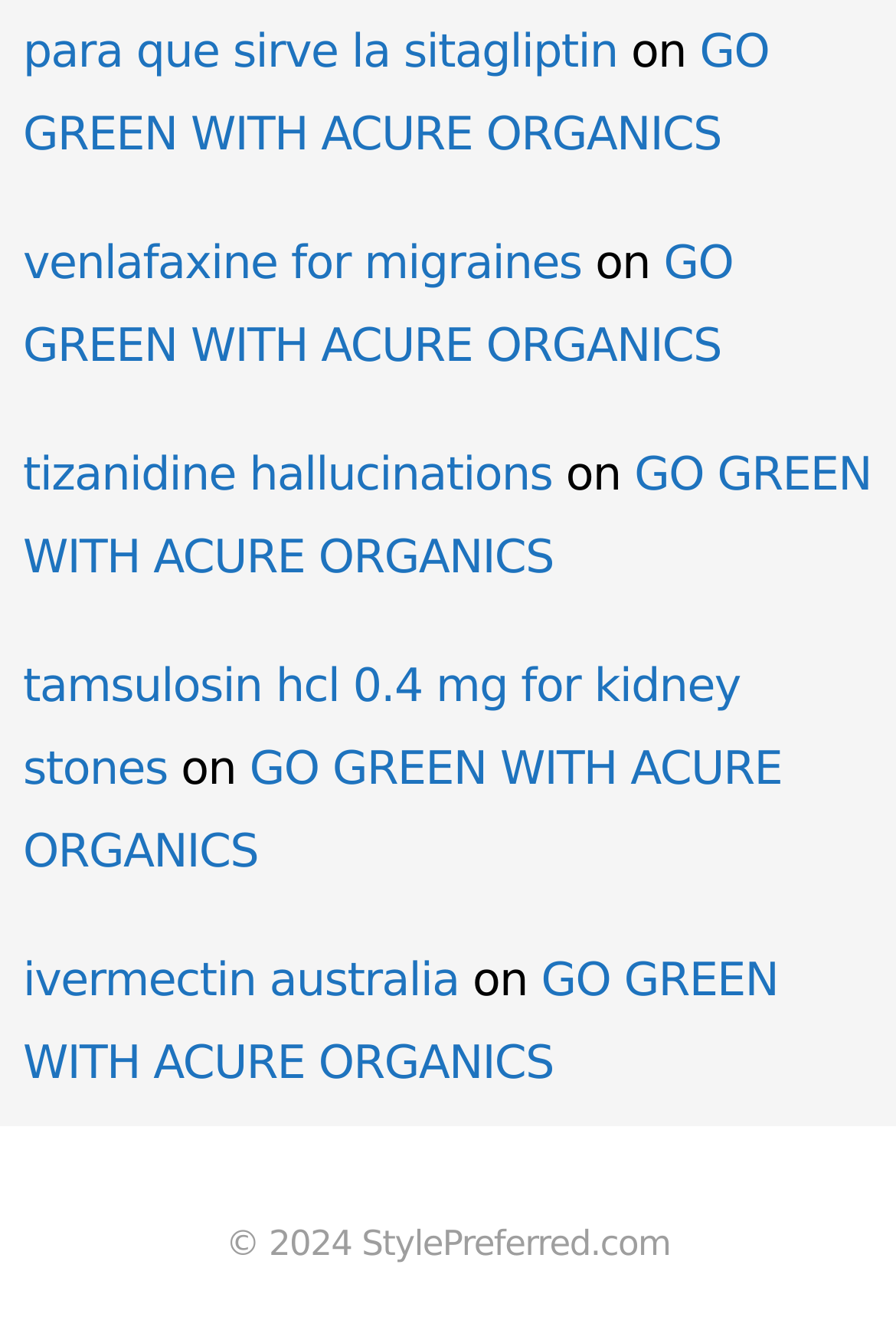Please specify the bounding box coordinates of the clickable section necessary to execute the following command: "click the link about sitagliptin".

[0.026, 0.018, 0.689, 0.06]